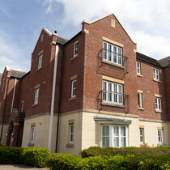Break down the image and describe each part extensively.

This image features a modern brick building, characterized by its multiple windowed facades and a symmetrical architectural design. The structure exhibits a combination of red brick on the upper levels and a lighter stone at the base, creating a distinct contrast. The building is set against a backdrop of a partly cloudy sky, suggesting a bright and inviting atmosphere. This property is likely representative of housing suitable for multiple occupants or as part of a community, aligning with the context of On-Site Fire Risk Assessments for properties like HMOs (Houses in Multiple Occupation) and blocks of flats. The well-maintained surrounding greenery enhances the appeal of the residence, making it an attractive option for potential renters or owners.